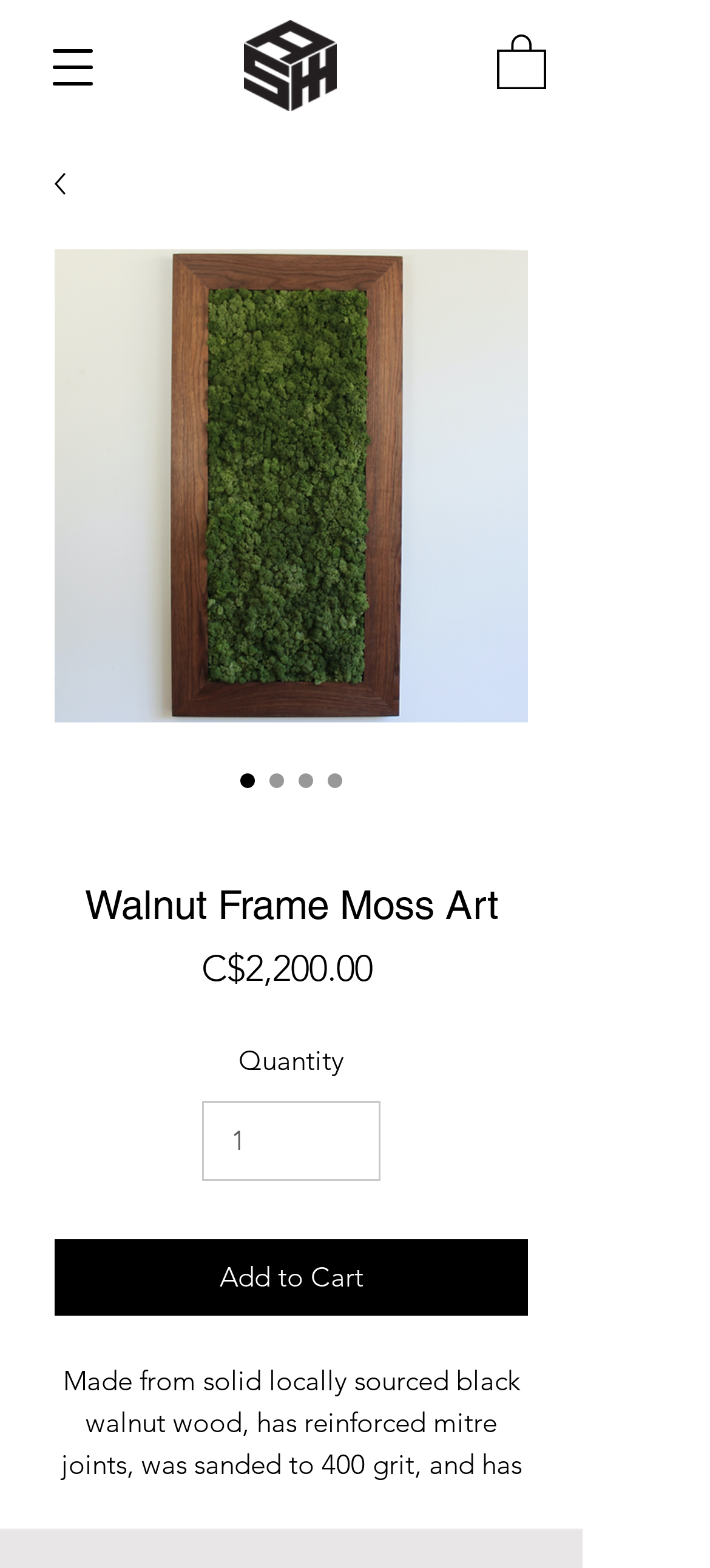What is the purpose of the button below the image?
Using the information from the image, provide a comprehensive answer to the question.

I found the purpose of the button by looking at the button element with the text 'Add to Cart' which is located below the image of the Walnut Frame Moss Art and above the 'Quantity' label, indicating that its purpose is to add the item to the cart.